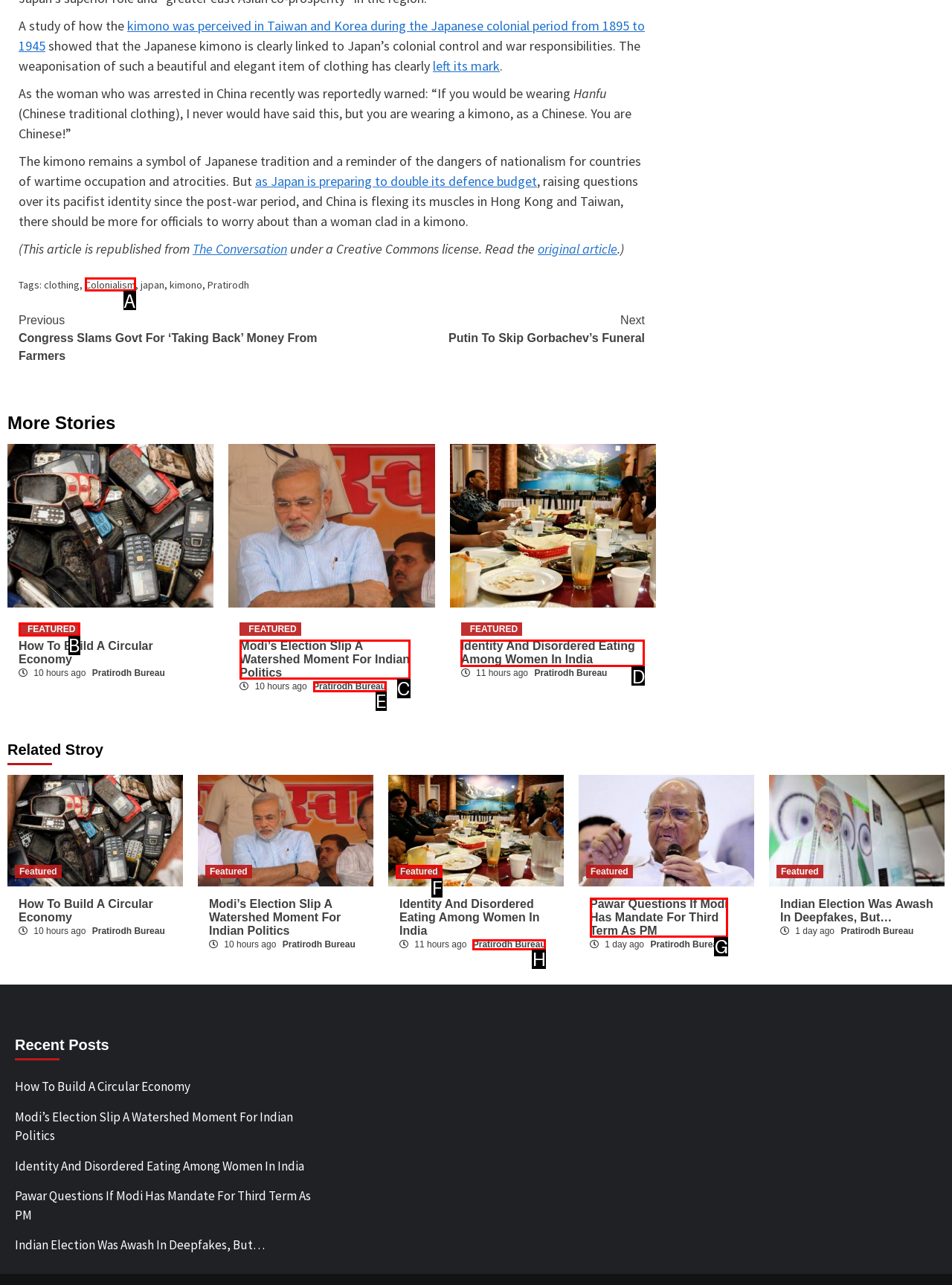Please indicate which HTML element to click in order to fulfill the following task: View more communities Respond with the letter of the chosen option.

None